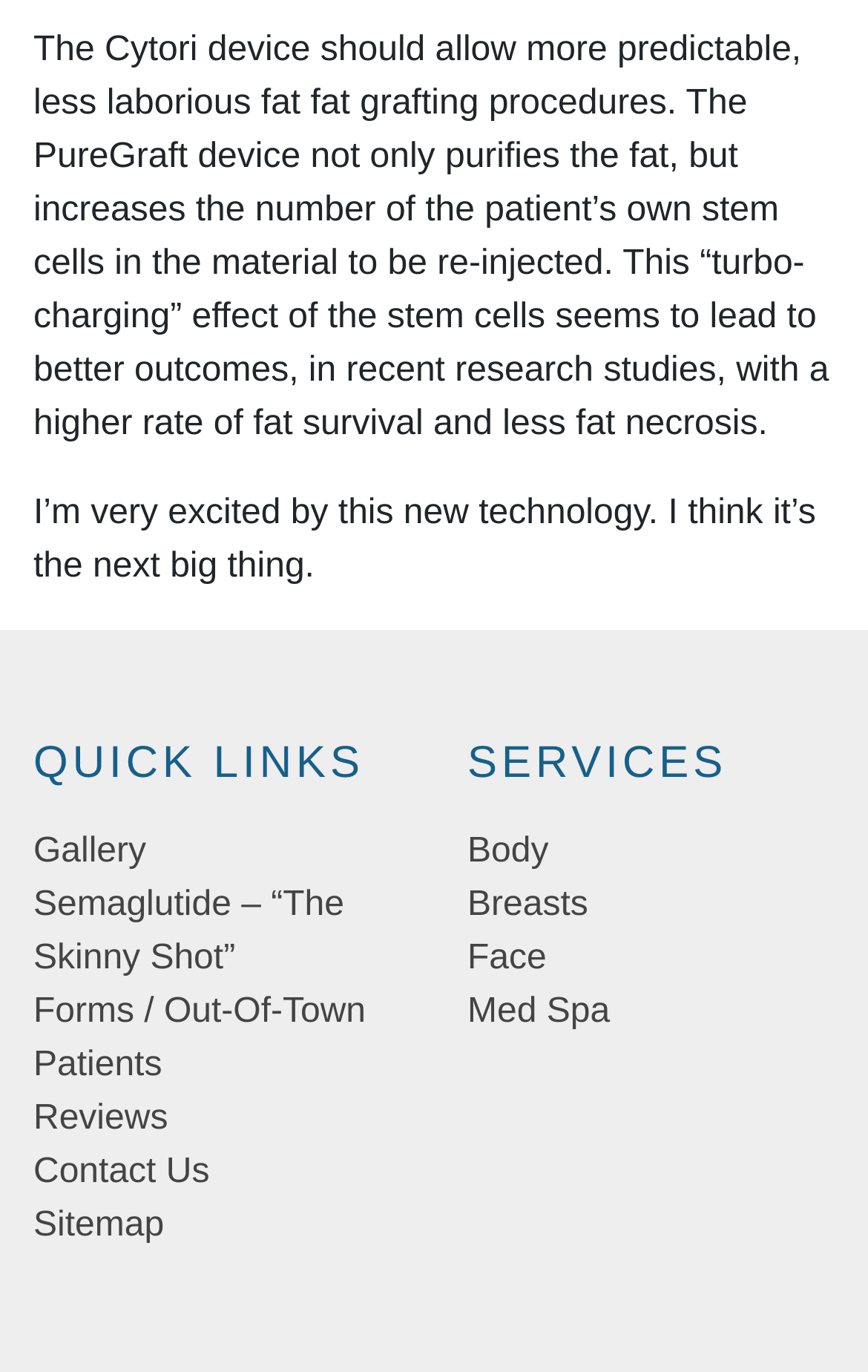What can be found in the 'QUICK LINKS' section?
Answer the question with a thorough and detailed explanation.

The 'QUICK LINKS' section provides quick access to various pages, including the Gallery, Reviews, Contact Us, and more, allowing users to navigate the website easily.